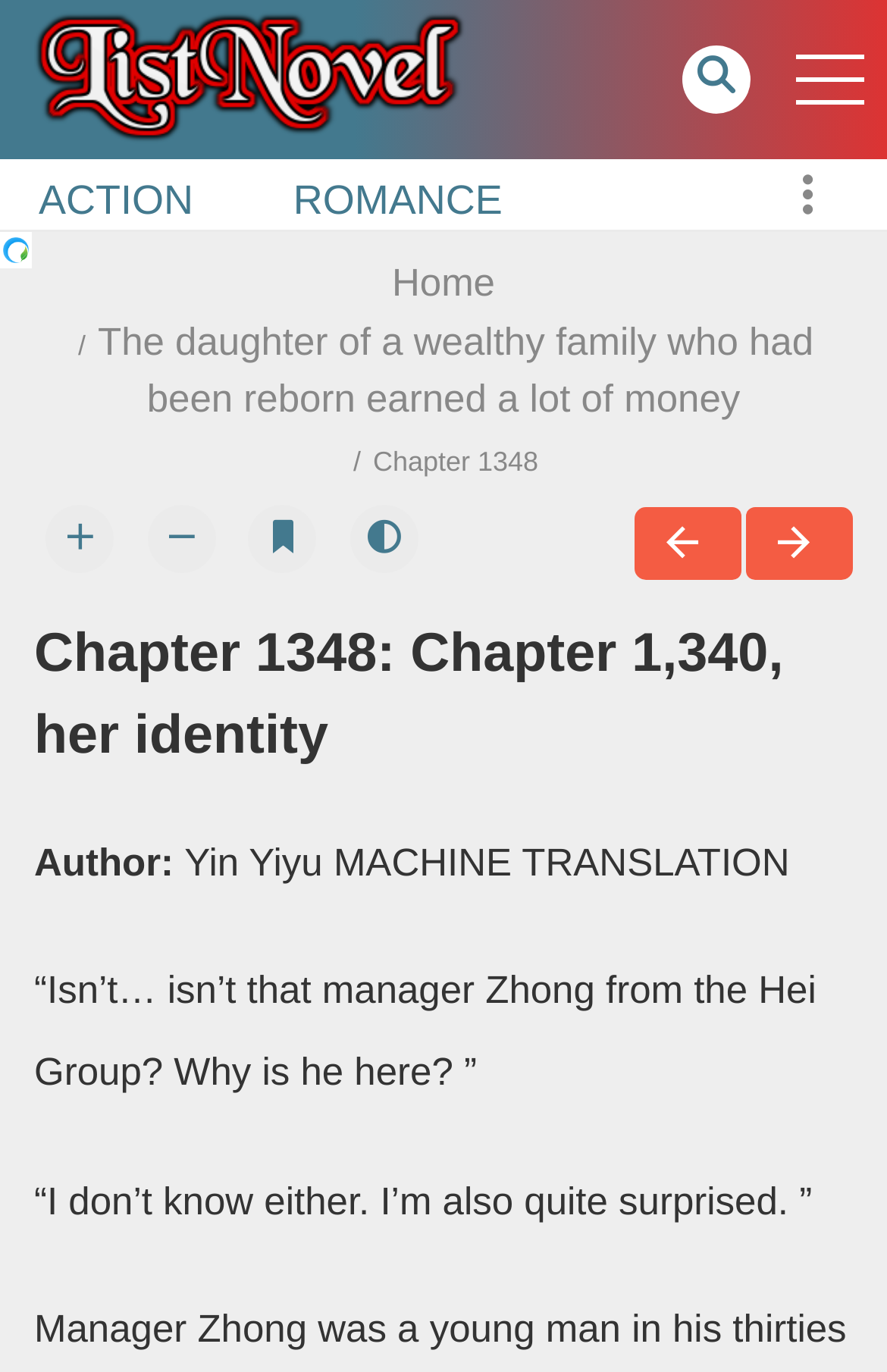What is the current chapter number?
Please give a detailed and elaborate explanation in response to the question.

I determined the current chapter number by looking at the text 'Chapter 1348' which is located at the top of the webpage, indicating the current chapter being read.